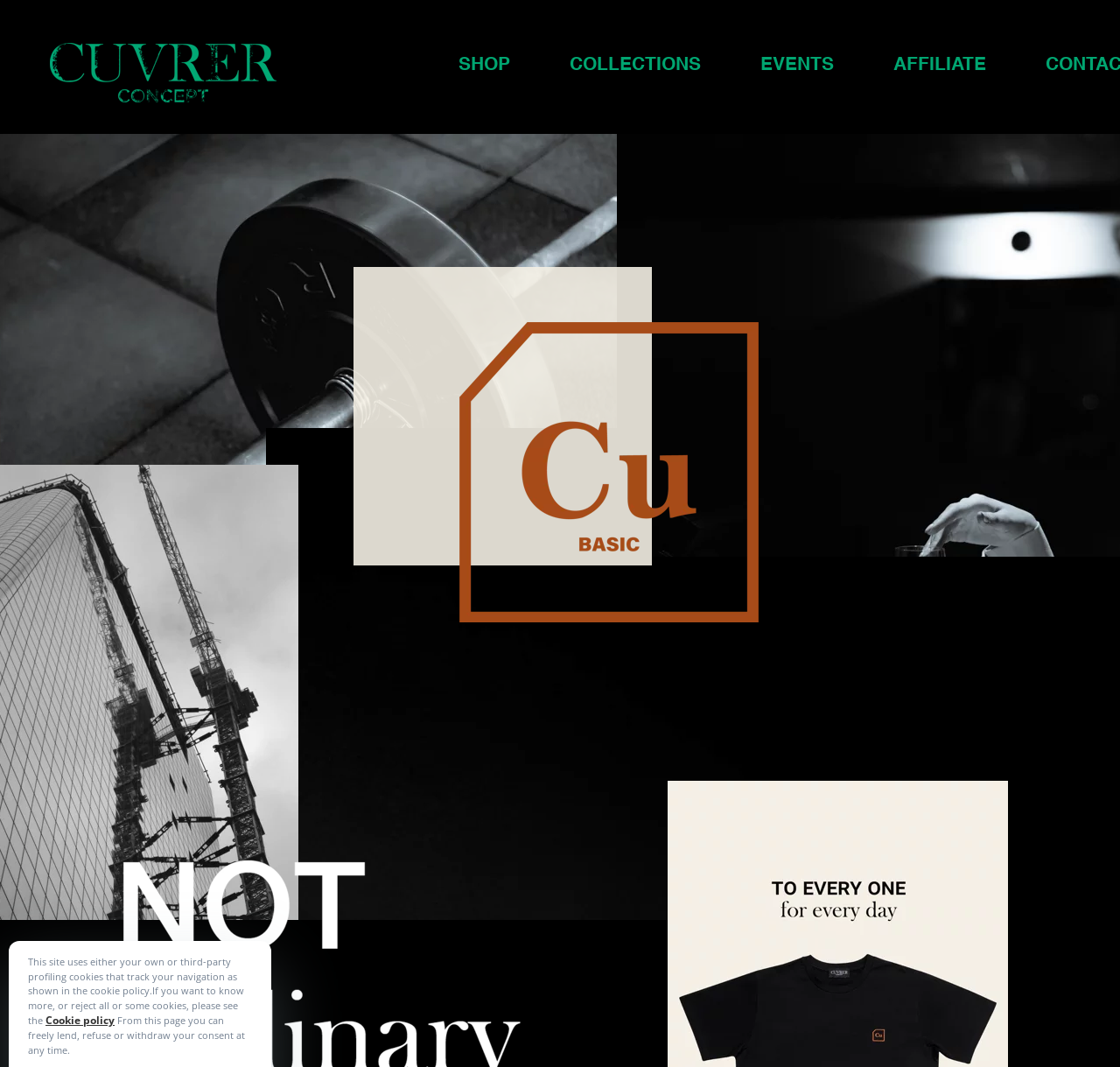What is the name of the brand?
Use the image to answer the question with a single word or phrase.

CUVRER